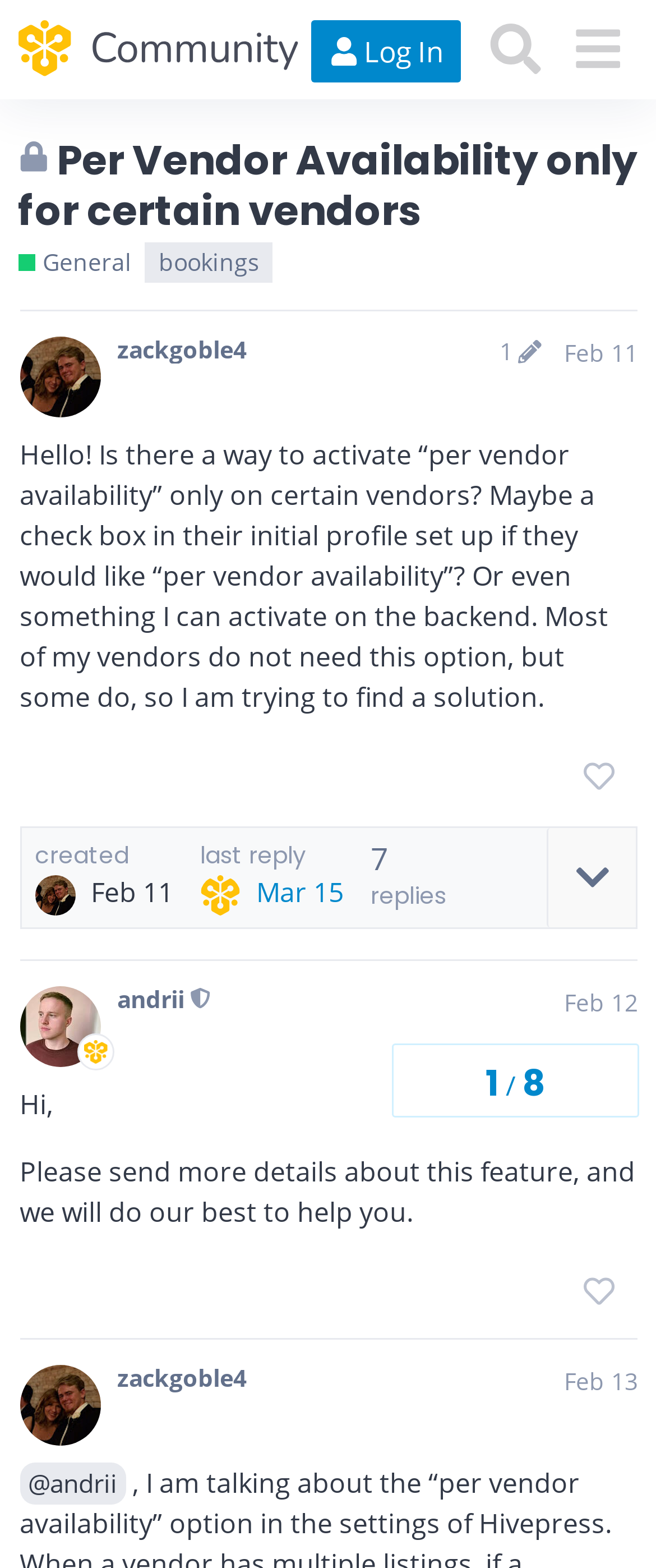Please specify the bounding box coordinates of the clickable region to carry out the following instruction: "View the topic details". The coordinates should be four float numbers between 0 and 1, in the format [left, top, right, bottom].

[0.027, 0.084, 0.973, 0.15]